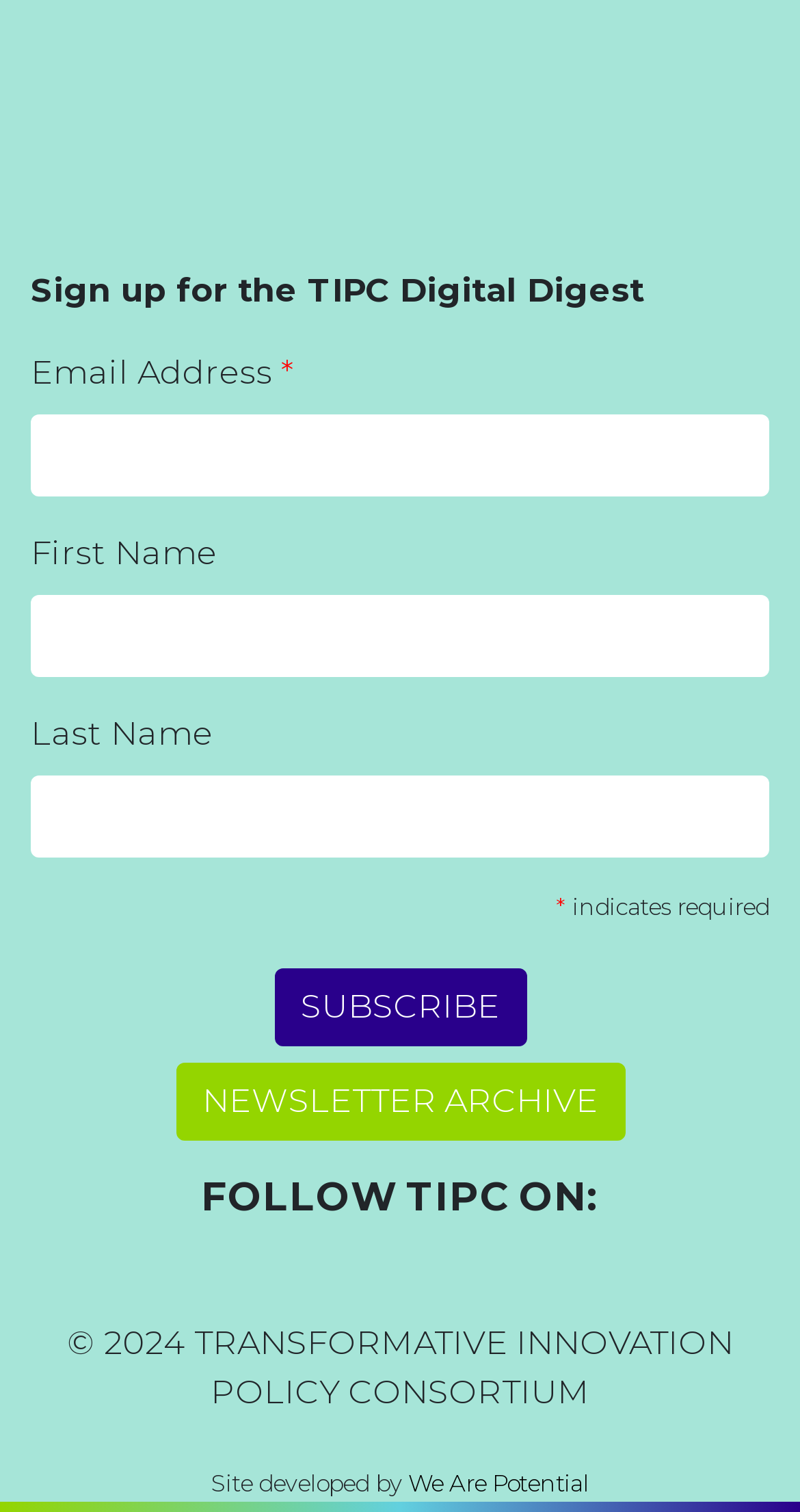Can you find the bounding box coordinates for the element to click on to achieve the instruction: "Click NEWSLETTER ARCHIVE"?

[0.219, 0.703, 0.781, 0.755]